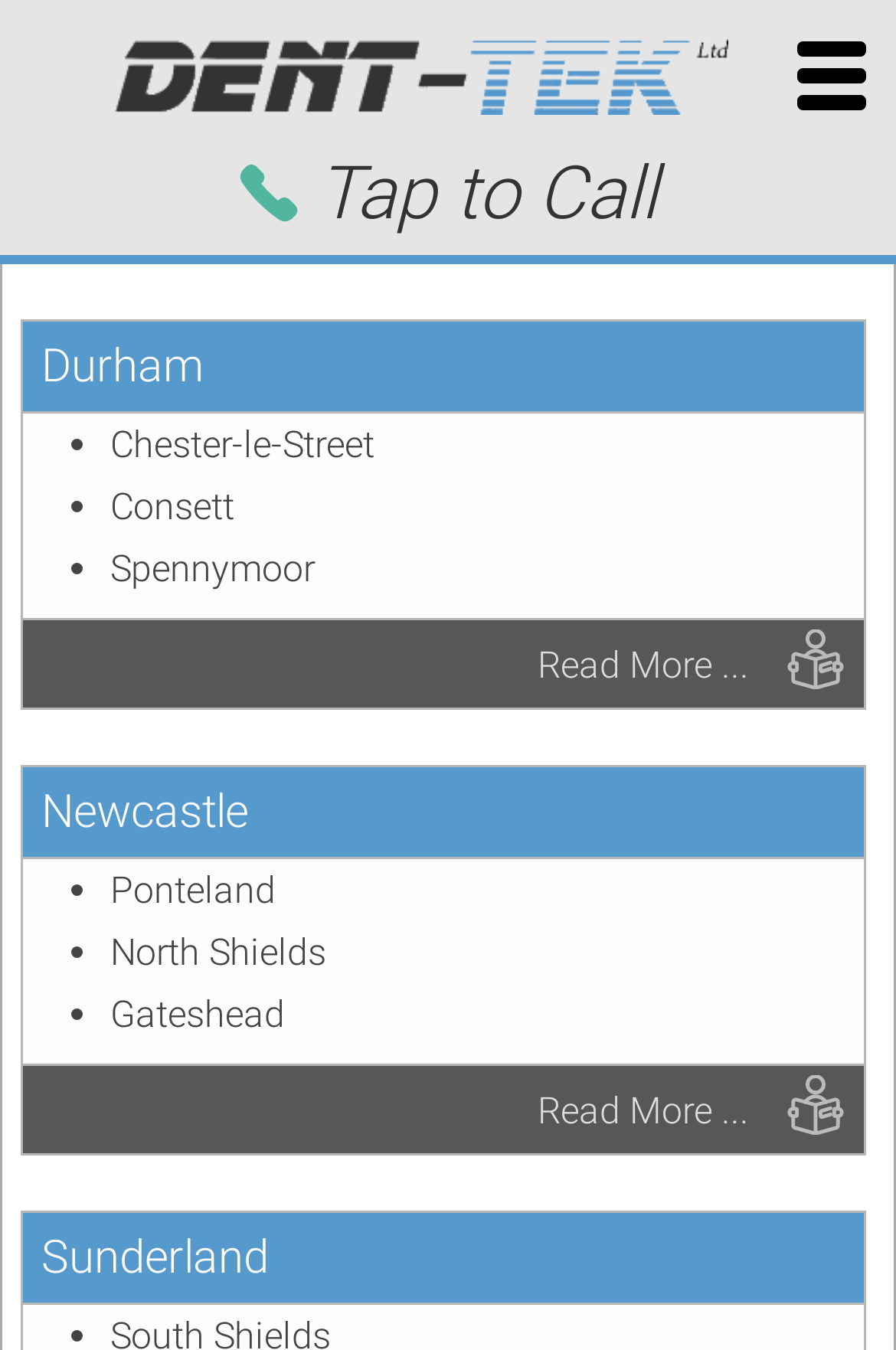Using the information in the image, give a detailed answer to the following question: What is the name of the company?

The company logo at the top of the webpage has the text 'Dent Tek' on it, indicating that this is the name of the company that provides mobile car dent repair services.